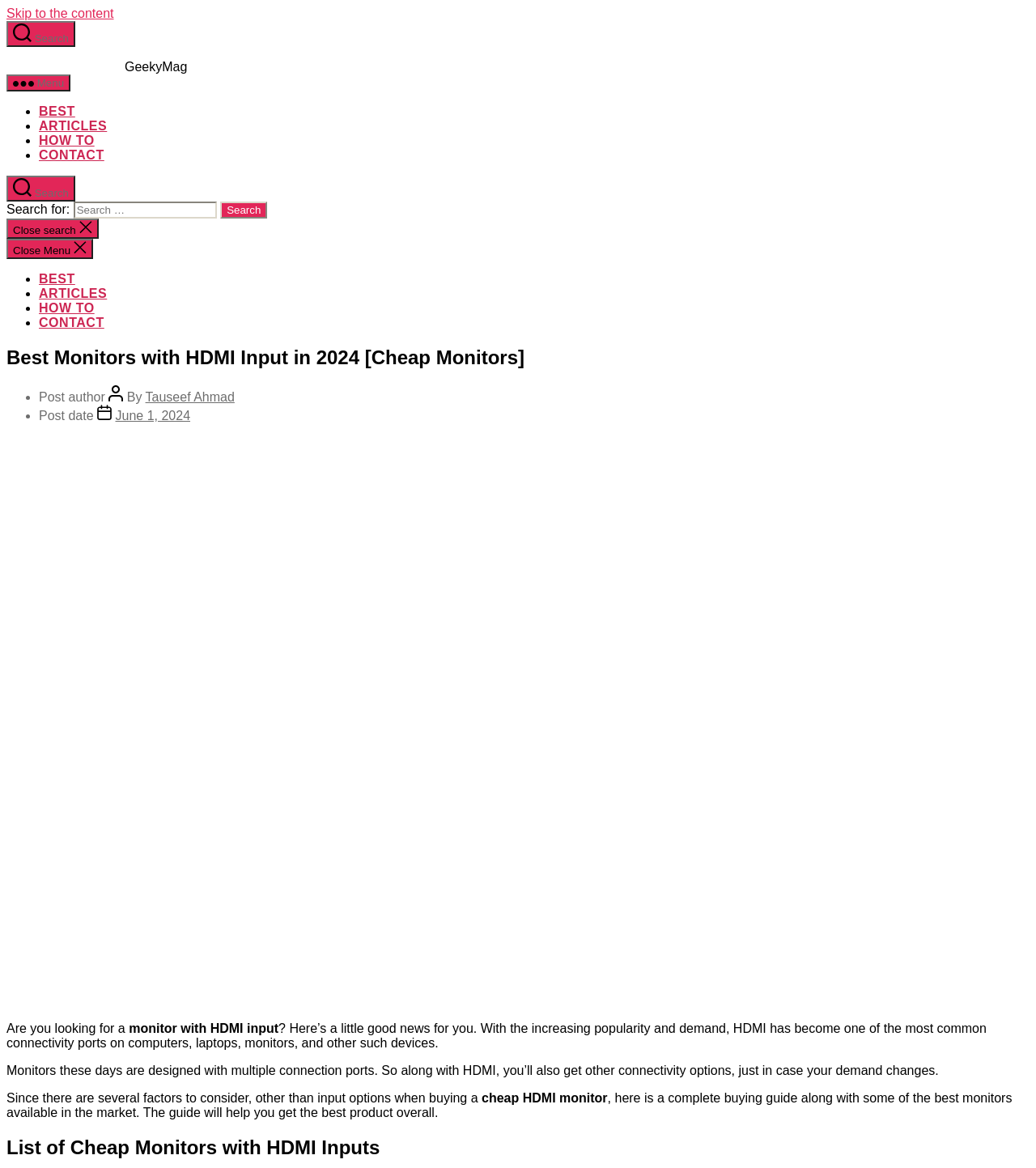How many navigation menus are there?
Look at the image and respond with a one-word or short-phrase answer.

Two